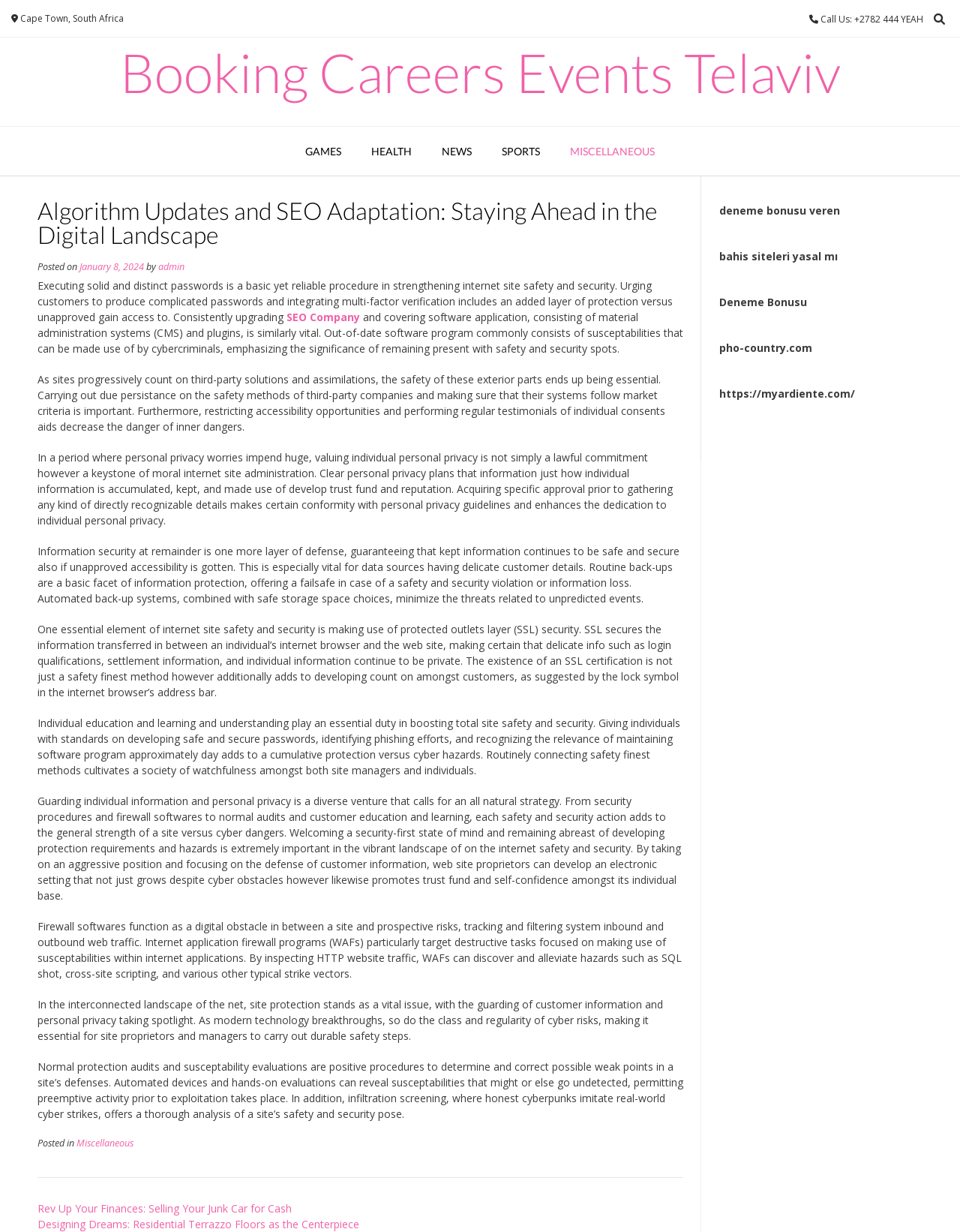Bounding box coordinates are specified in the format (top-left x, top-left y, bottom-right x, bottom-right y). All values are floating point numbers bounded between 0 and 1. Please provide the bounding box coordinate of the region this sentence describes: alt="Kerr Fatou Media House"

None